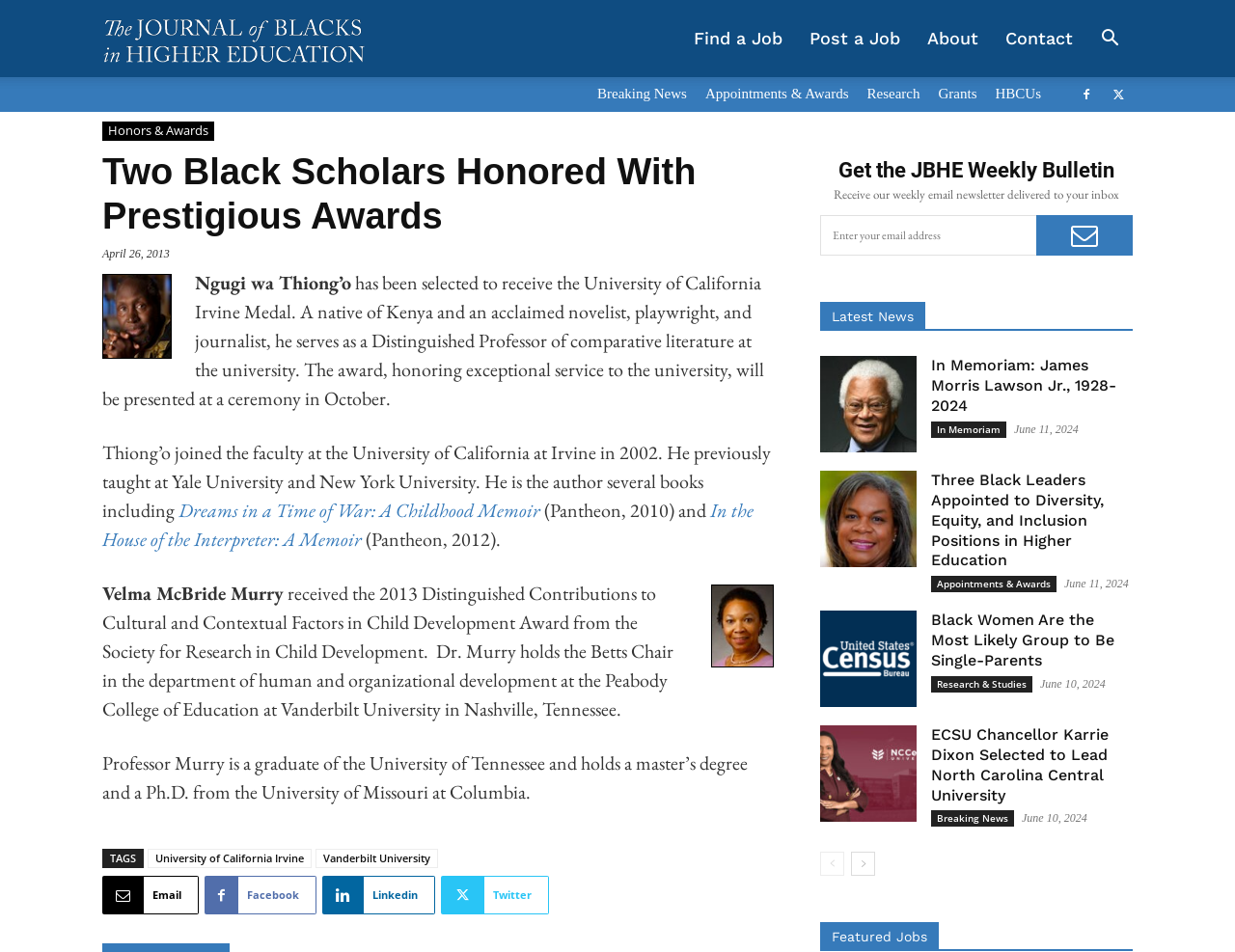Identify the bounding box coordinates of the region that needs to be clicked to carry out this instruction: "Click the 'Search' button". Provide these coordinates as four float numbers ranging from 0 to 1, i.e., [left, top, right, bottom].

[0.88, 0.026, 0.917, 0.054]